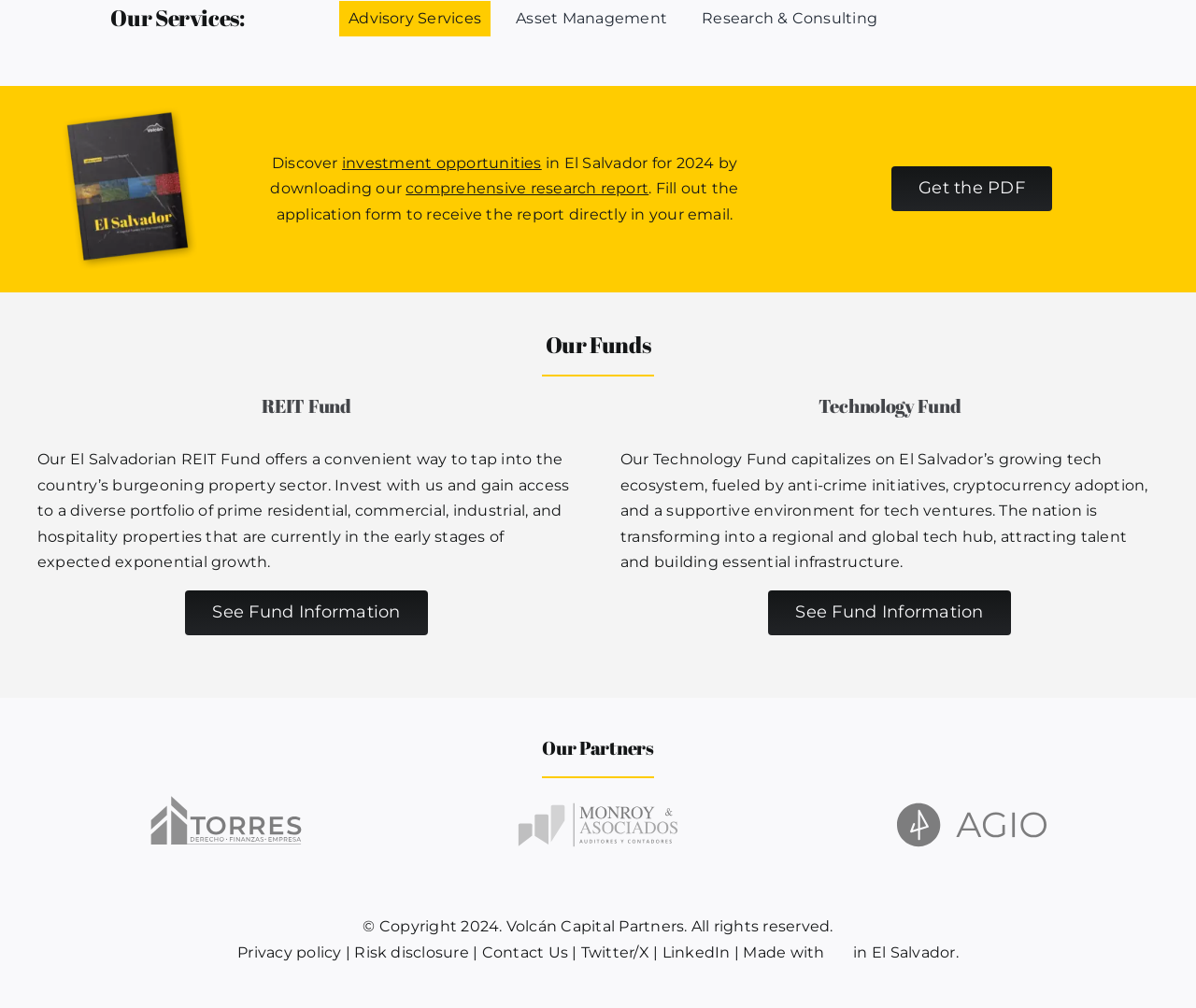Locate the bounding box coordinates of the clickable region necessary to complete the following instruction: "Contact Us". Provide the coordinates in the format of four float numbers between 0 and 1, i.e., [left, top, right, bottom].

[0.403, 0.936, 0.475, 0.953]